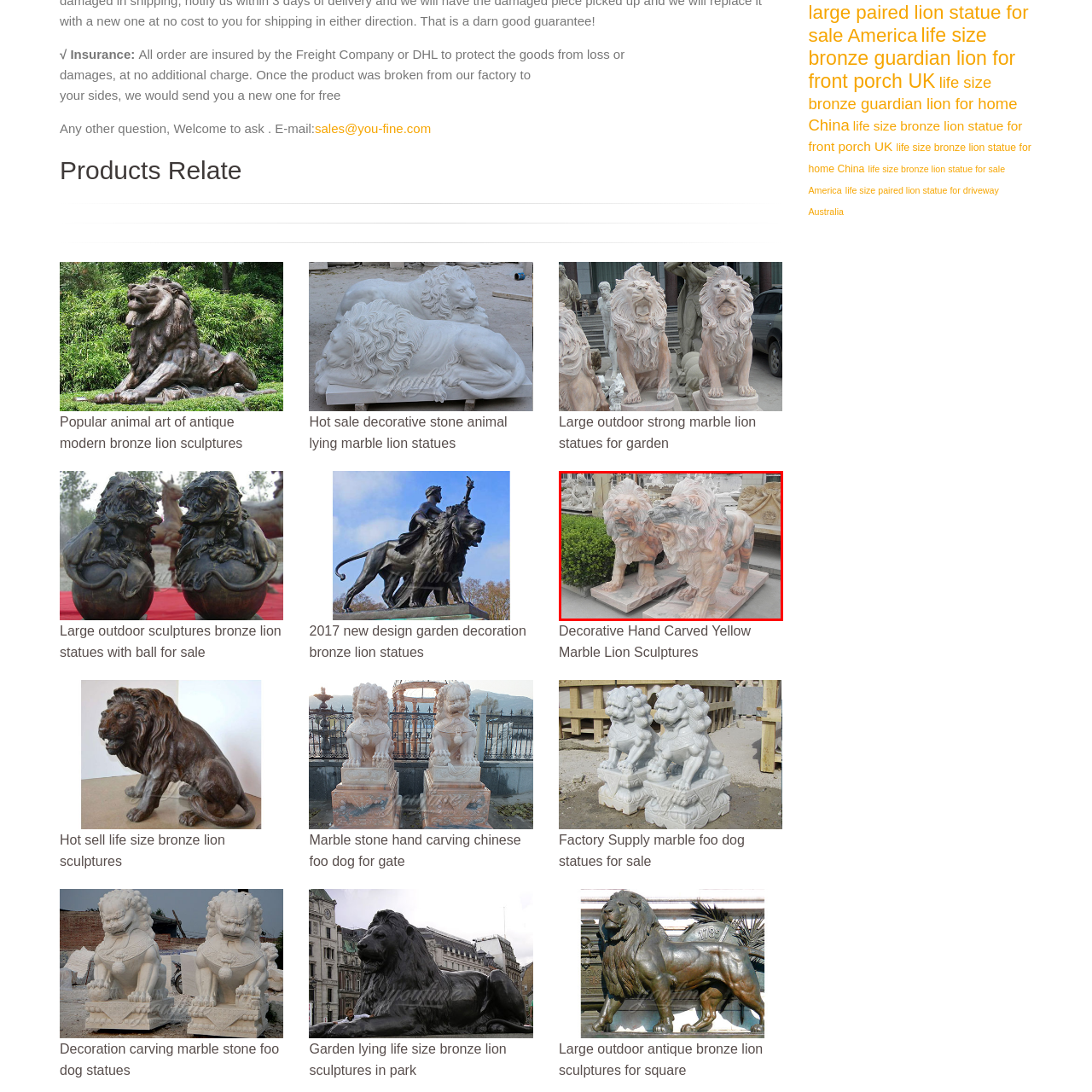Generate a thorough description of the part of the image enclosed by the red boundary.

The image showcases a pair of intricately carved marble lion statues, distinguished by their robust forms and detailed manes. These statues, positioned elegantly on a stone base, exhibit a blend of natural hues, including shades of pink and gray, enhancing their majestic appearance. Surrounding the lions is a neatly trimmed green shrub, adding a contrasting touch of freshness to the scene. The backdrop features a collection of various sculptures, hinting at a well-curated artistic environment. These striking lion figures are ideal for enhancing gardens or outdoor spaces, symbolizing strength and protection.